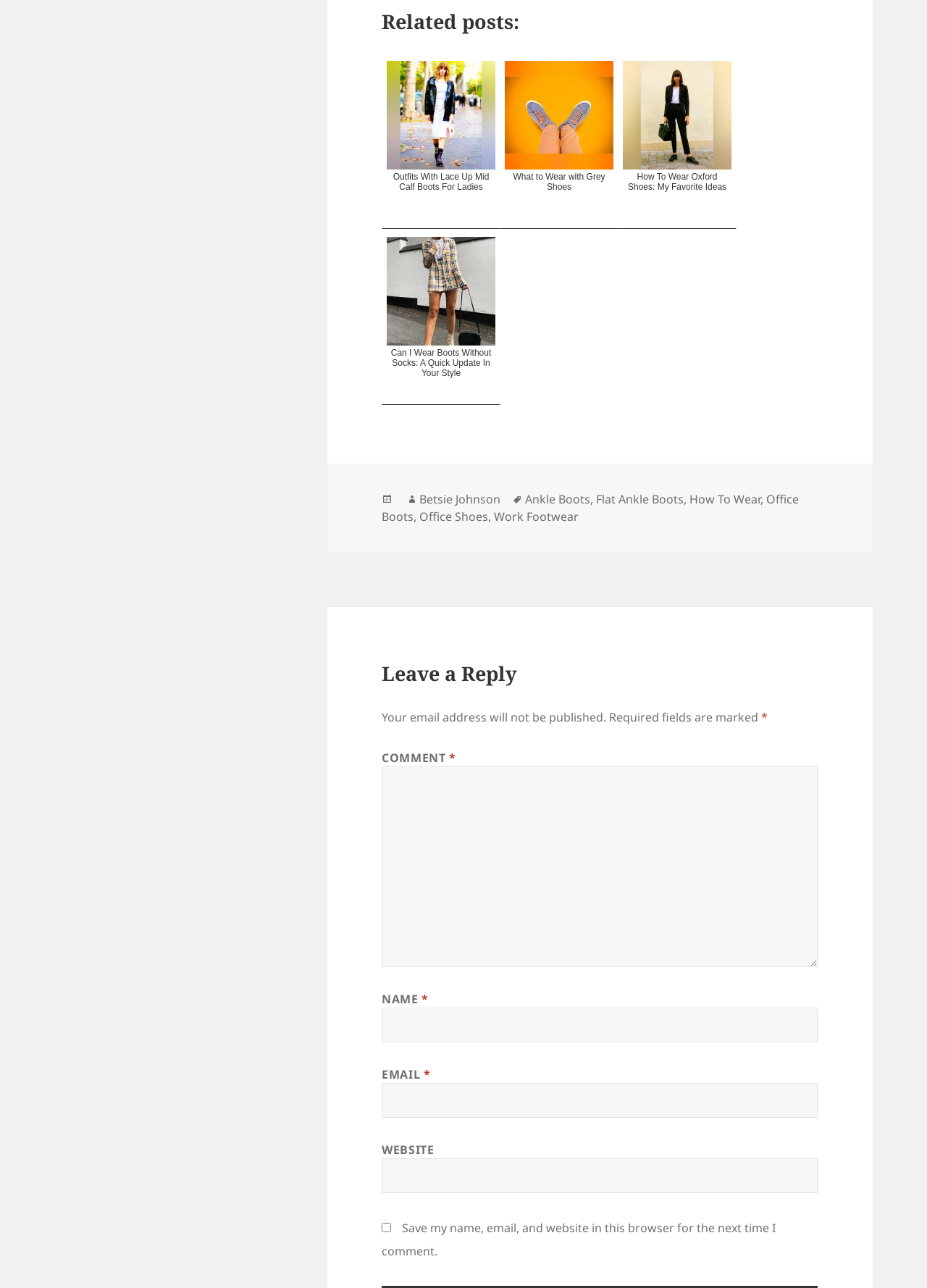What is the purpose of the text box labeled 'COMMENT'?
Provide an in-depth answer to the question, covering all aspects.

I analyzed the section with the heading 'Leave a Reply' and found a text box labeled 'COMMENT', which suggests that it is used to leave a comment on the post.